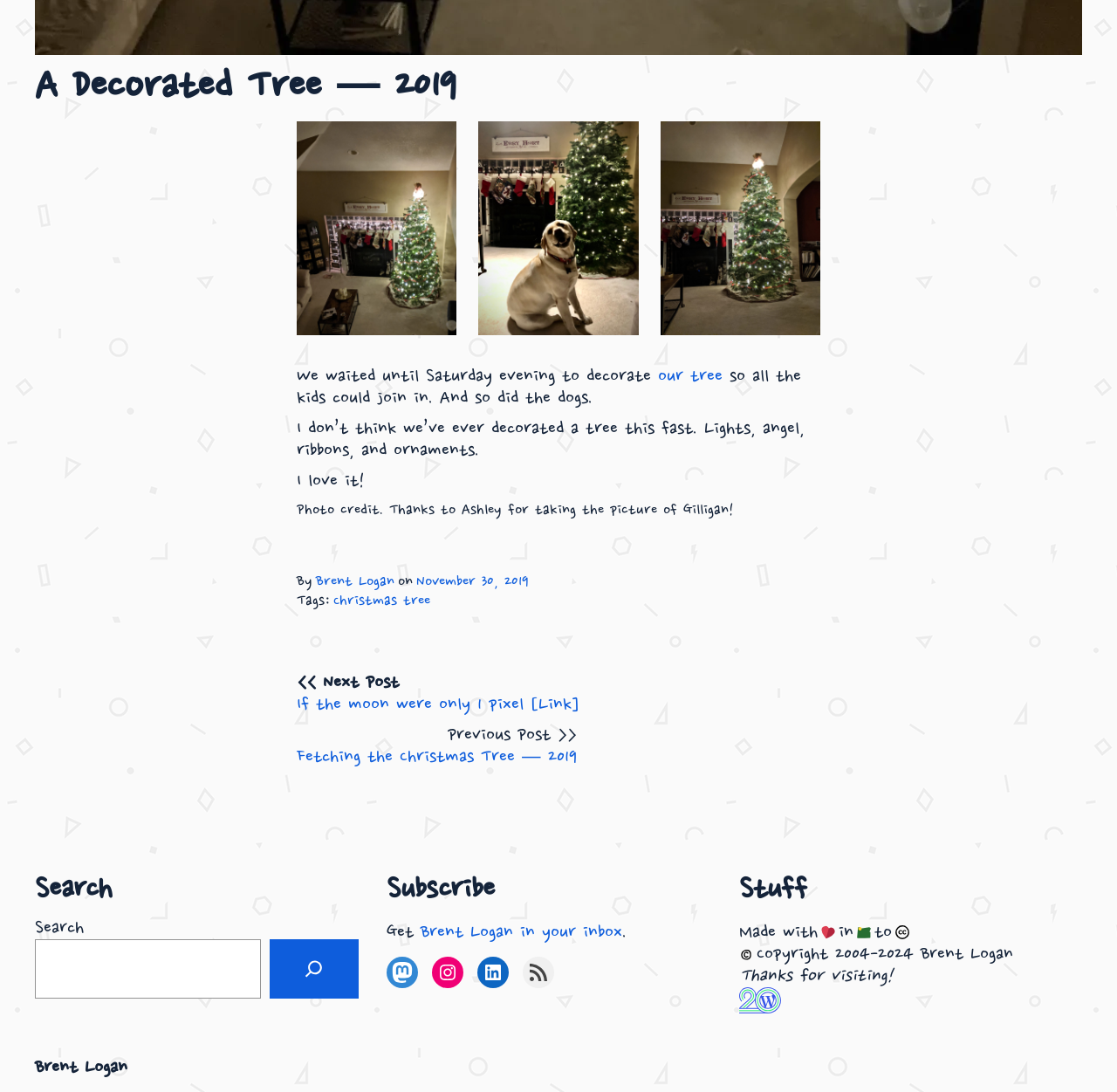Who is the author of the blog post?
Please provide a single word or phrase as your answer based on the image.

Brent Logan